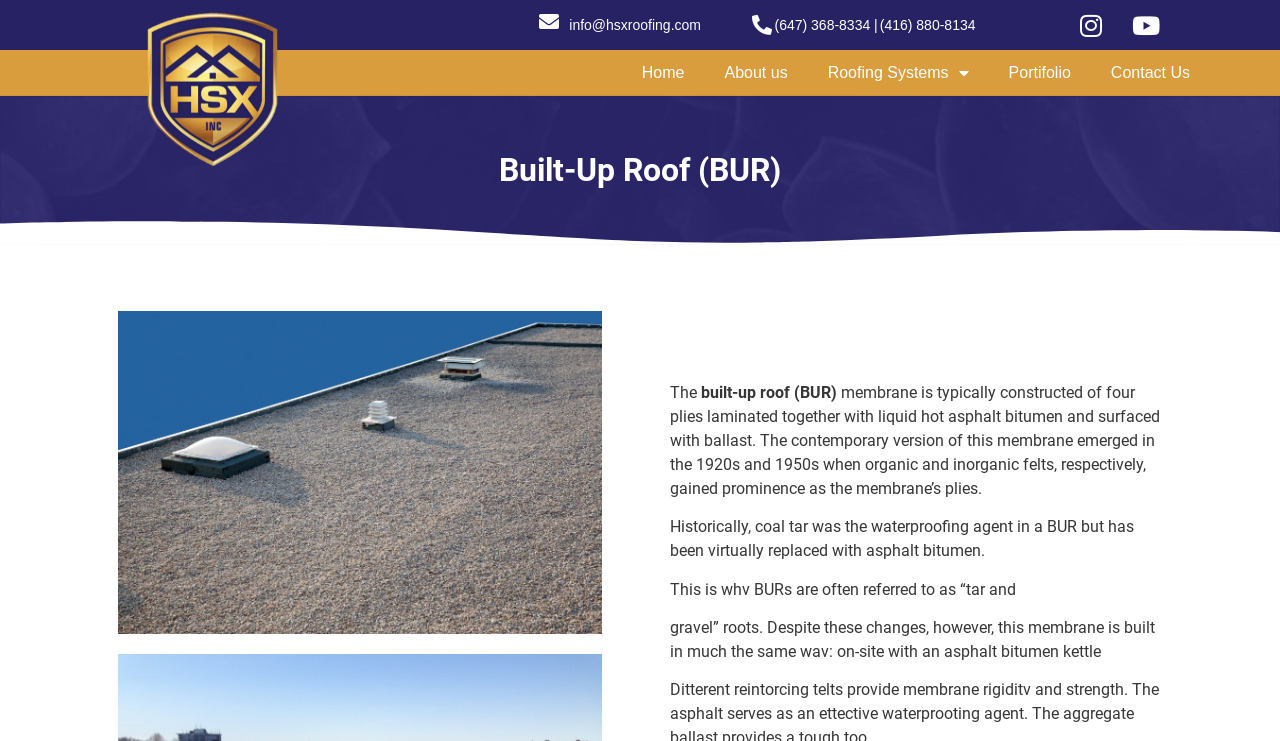What is the email address of HSX Roofing?
Please craft a detailed and exhaustive response to the question.

I found the email address by looking at the heading element with the text 'info@hsxroofing.com' which is also a link.